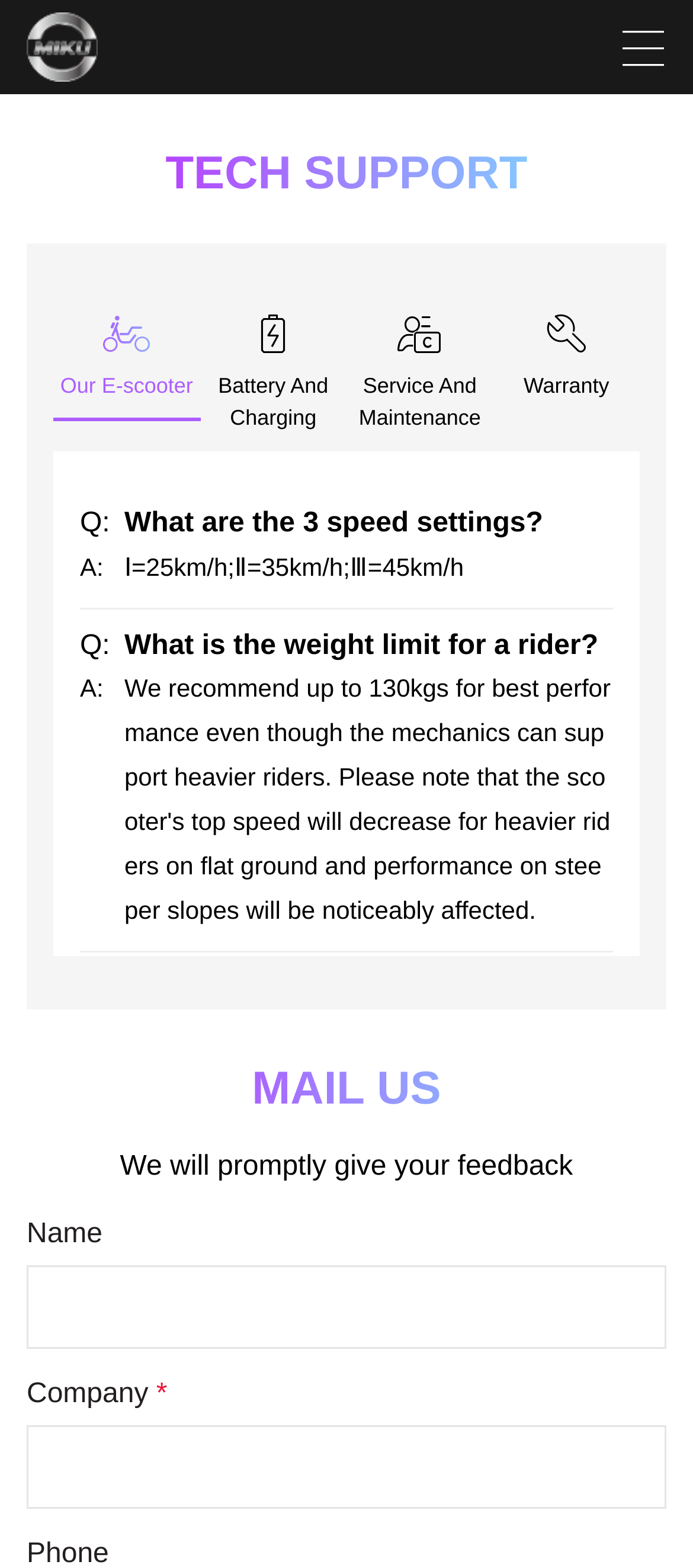Give the bounding box coordinates for the element described as: "Market PR Online".

None